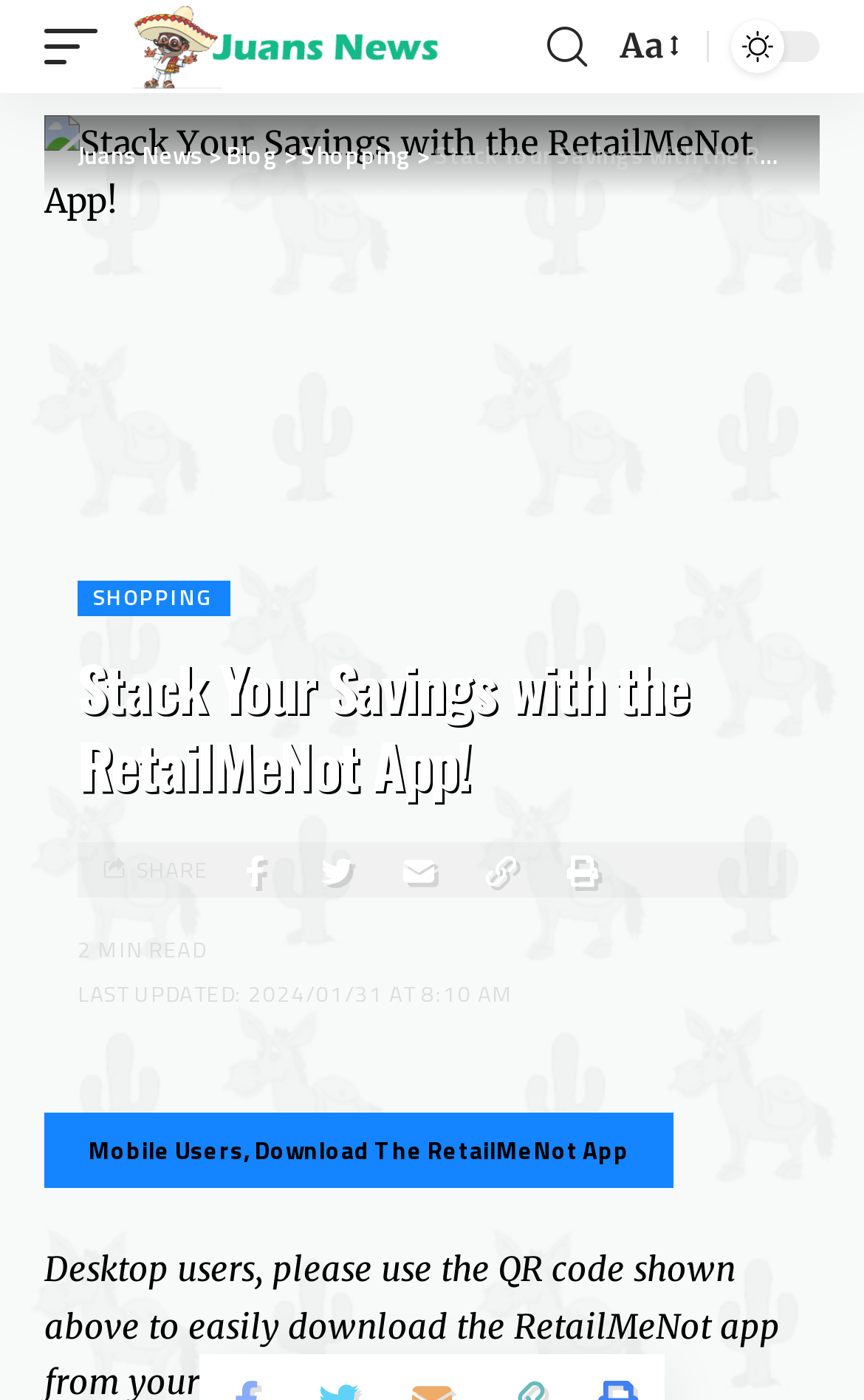What is the estimated reading time of the article?
Give a thorough and detailed response to the question.

The estimated reading time of the article can be found below the article title, where it says '2 MIN READ', indicating that the article can be read in 2 minutes.